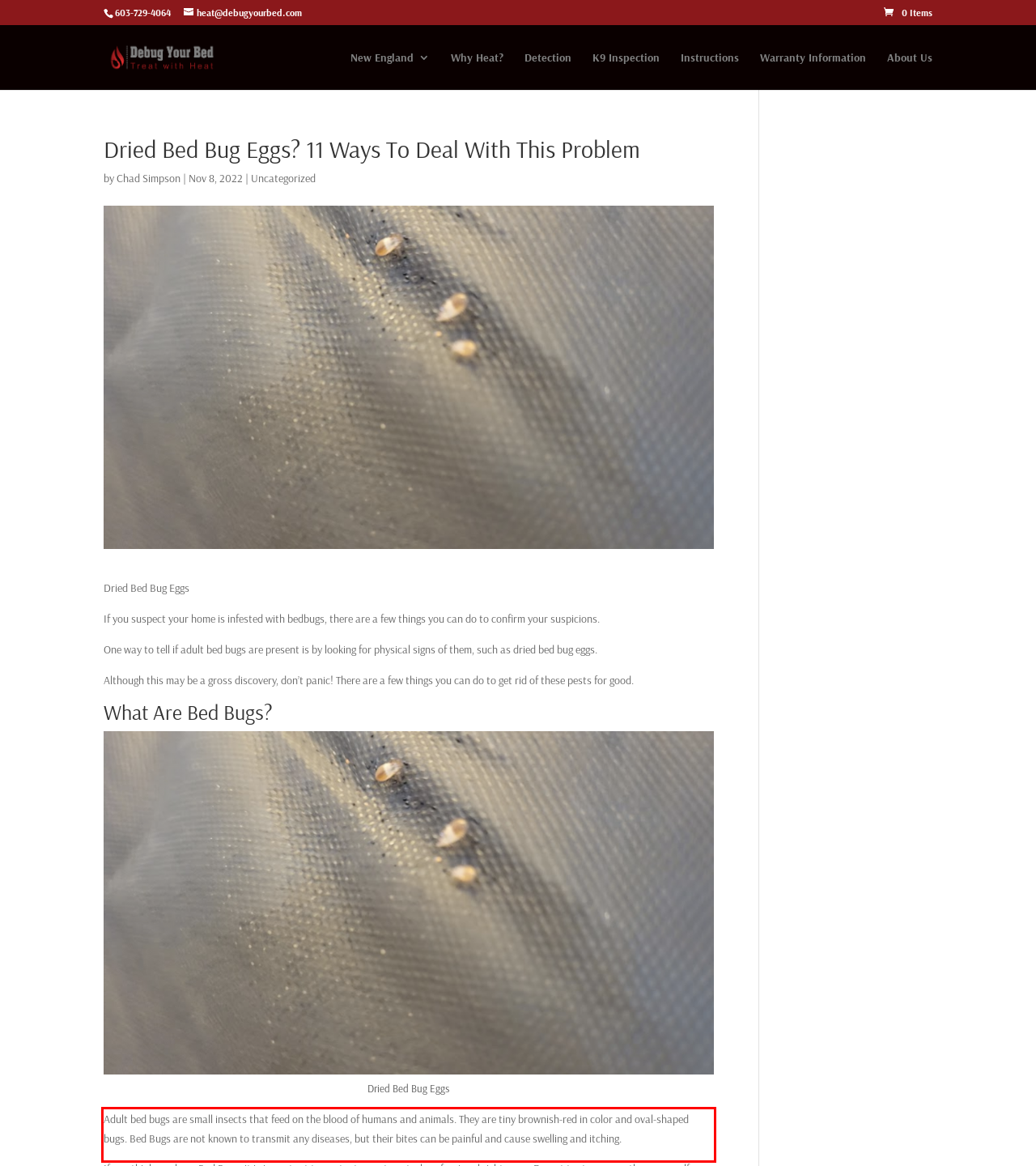You are given a screenshot with a red rectangle. Identify and extract the text within this red bounding box using OCR.

Adult bed bugs are small insects that feed on the blood of humans and animals. They are tiny brownish-red in color and oval-shaped bugs. Bed Bugs are not known to transmit any diseases, but their bites can be painful and cause swelling and itching.